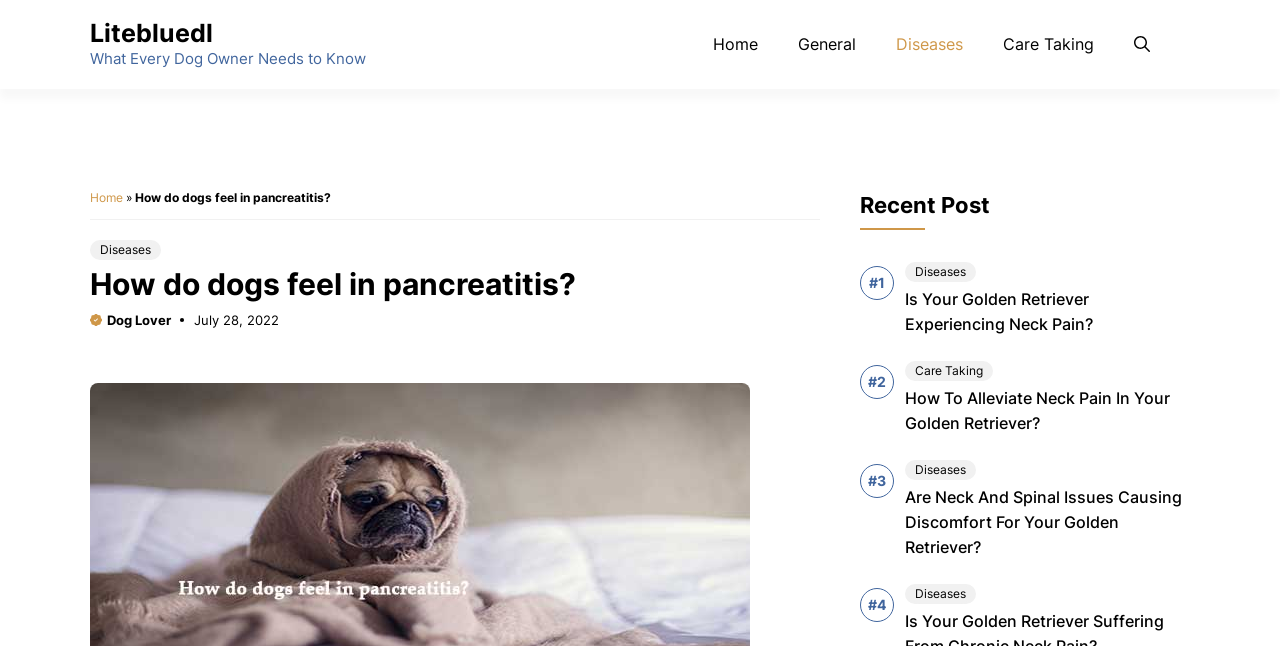What is the date of the article? Observe the screenshot and provide a one-word or short phrase answer.

July 28, 2022